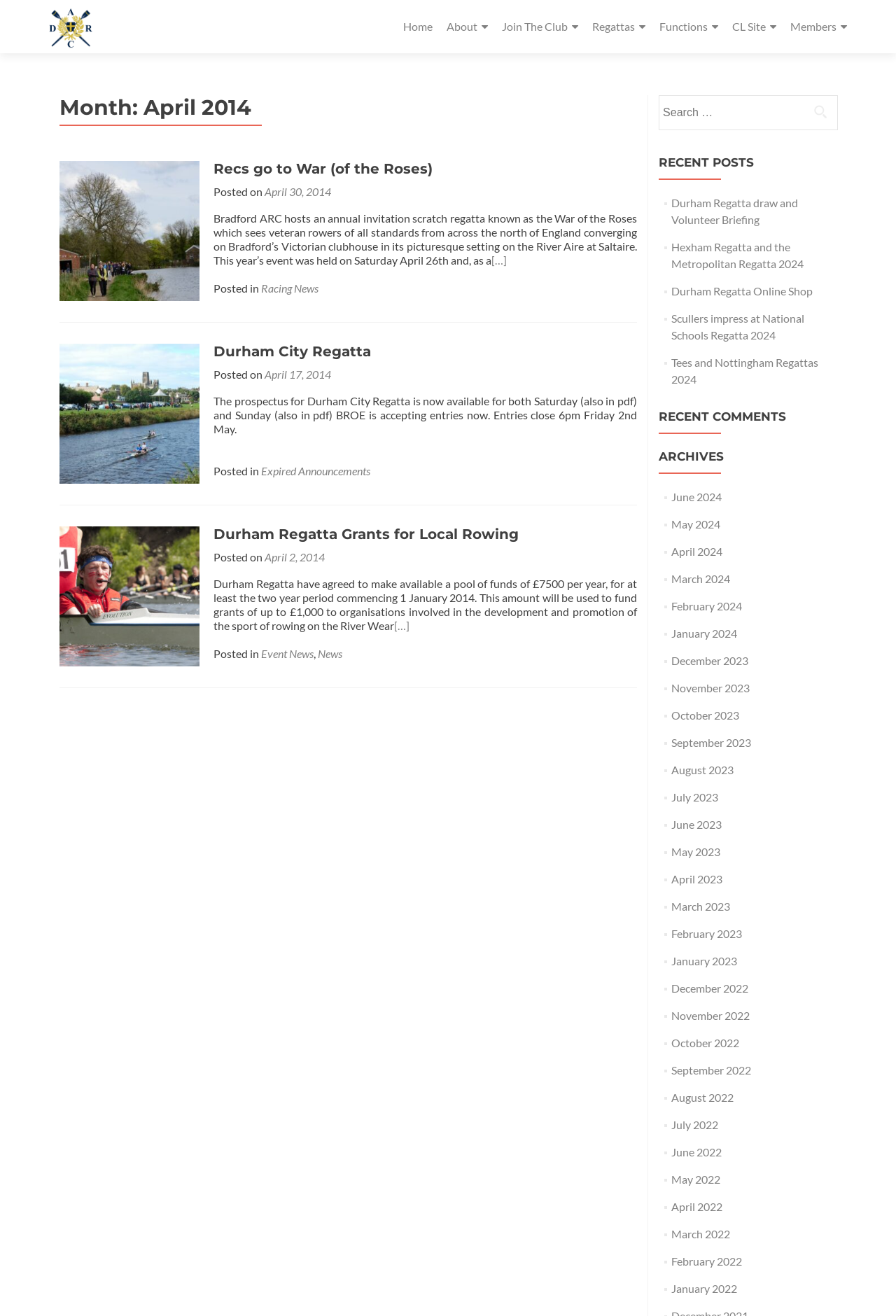Please reply to the following question using a single word or phrase: 
How many articles are on the webpage?

3